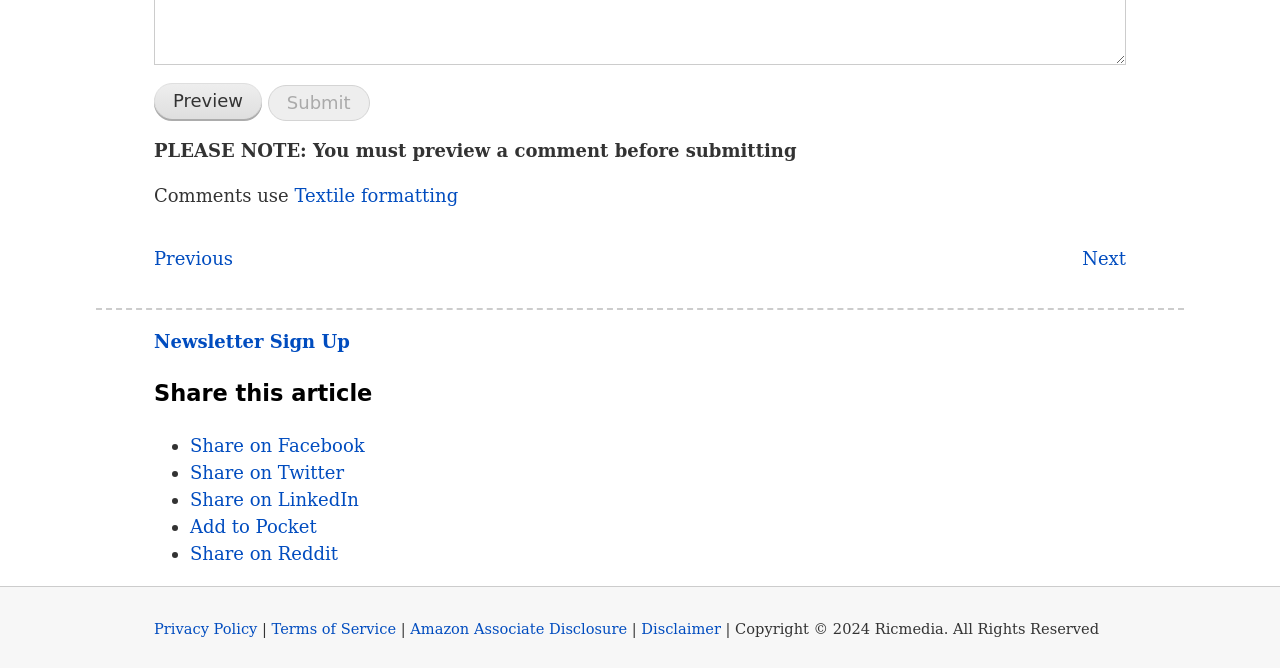Locate the bounding box coordinates of the area where you should click to accomplish the instruction: "Click the Share on Facebook link".

[0.148, 0.65, 0.285, 0.682]